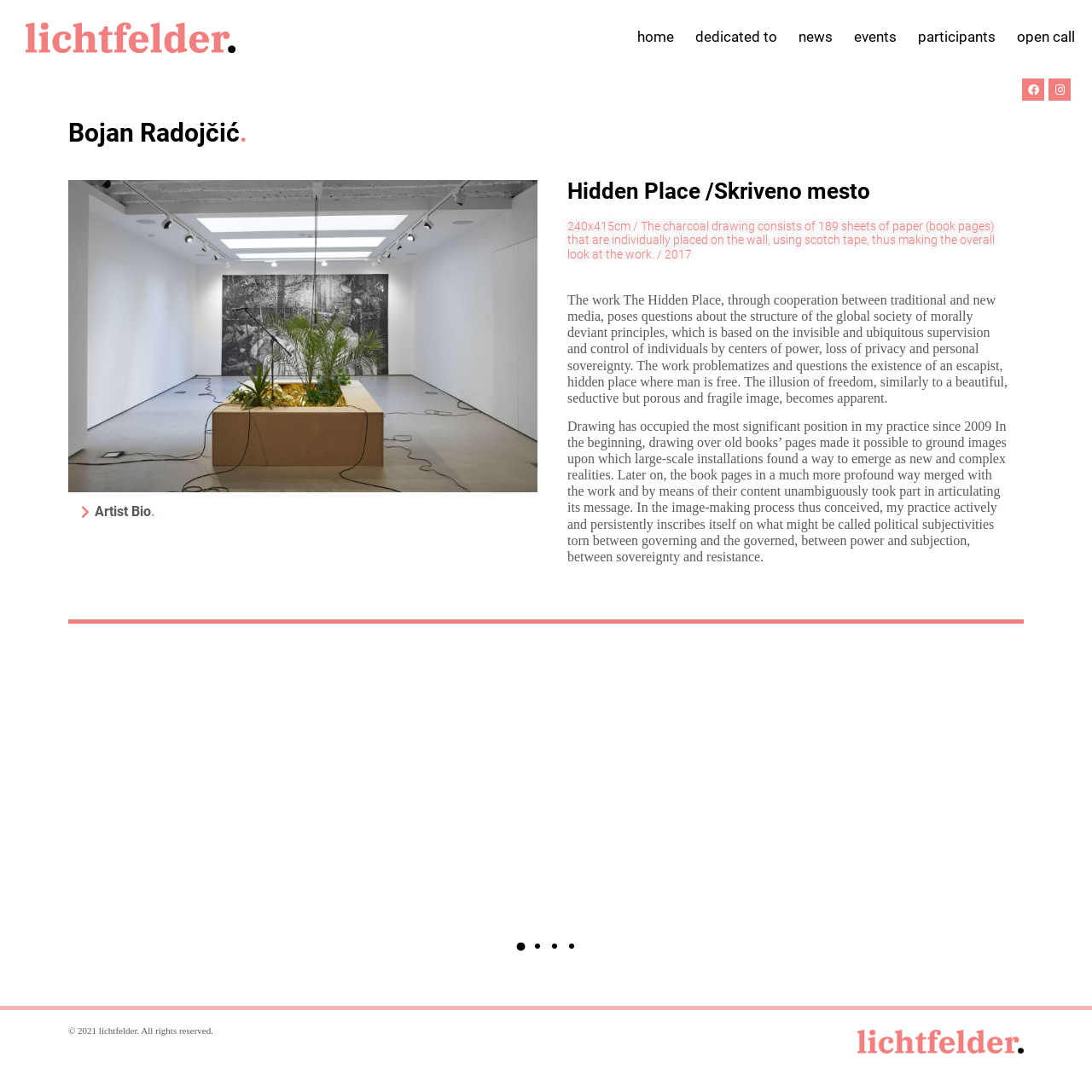What is the medium used in the artwork?
Provide a one-word or short-phrase answer based on the image.

Charcoal drawing